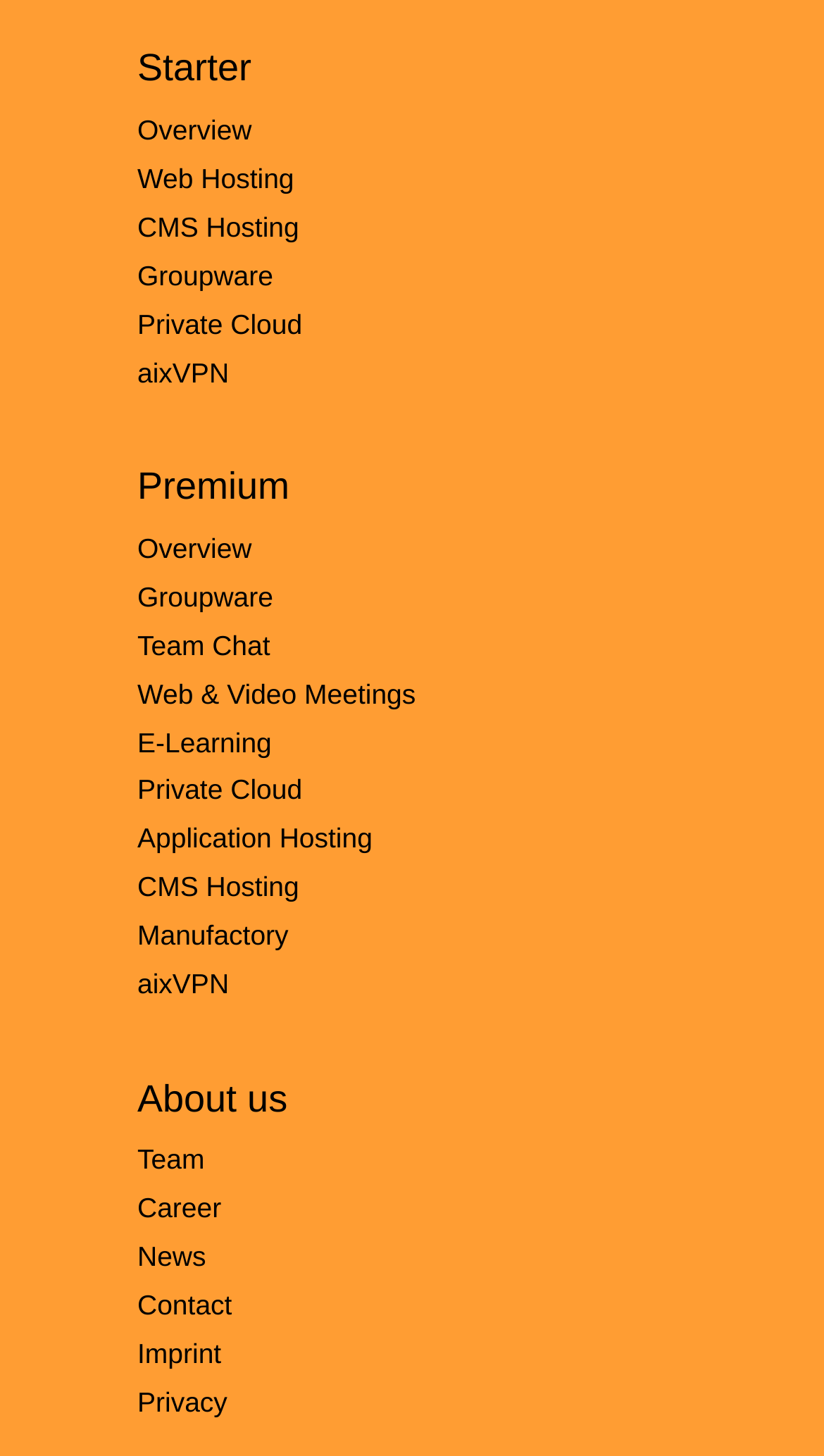Using the image as a reference, answer the following question in as much detail as possible:
How many links are related to the company?

There are four links related to the company on the webpage, namely 'About us', 'Team', 'Career', and 'Imprint'. These links are located at the bottom left corner of the webpage and provide information about the company.